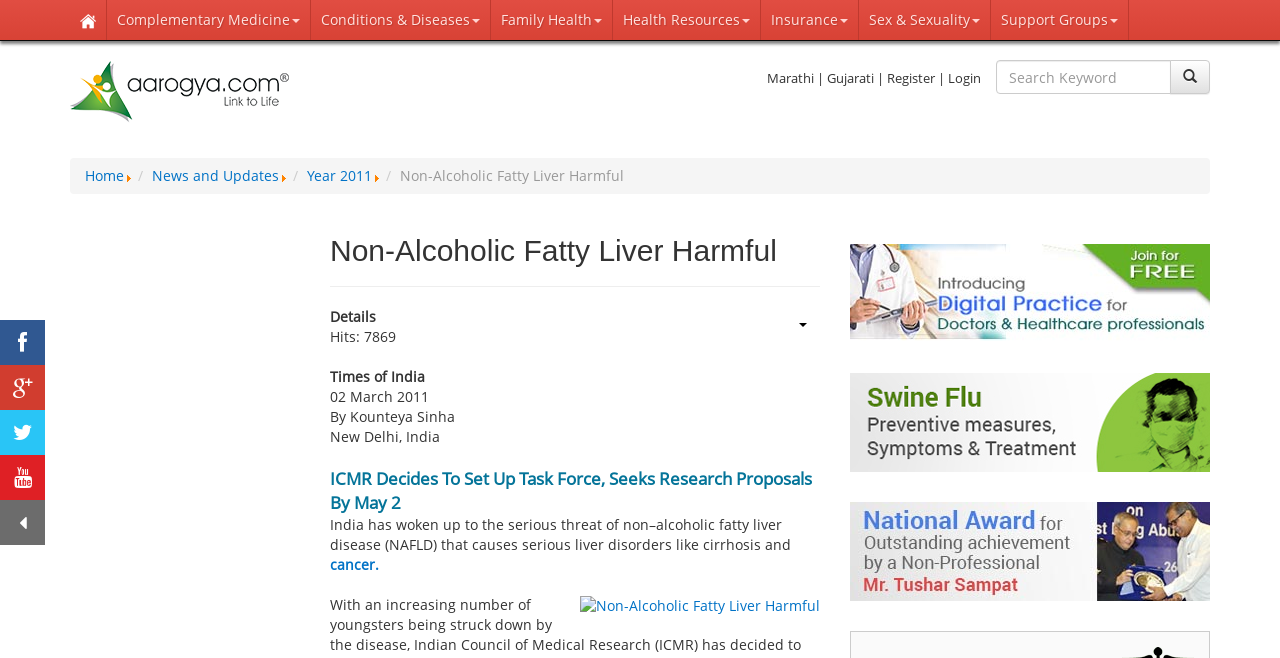Please determine the bounding box coordinates for the UI element described as: "Health Resources".

[0.479, 0.0, 0.595, 0.061]